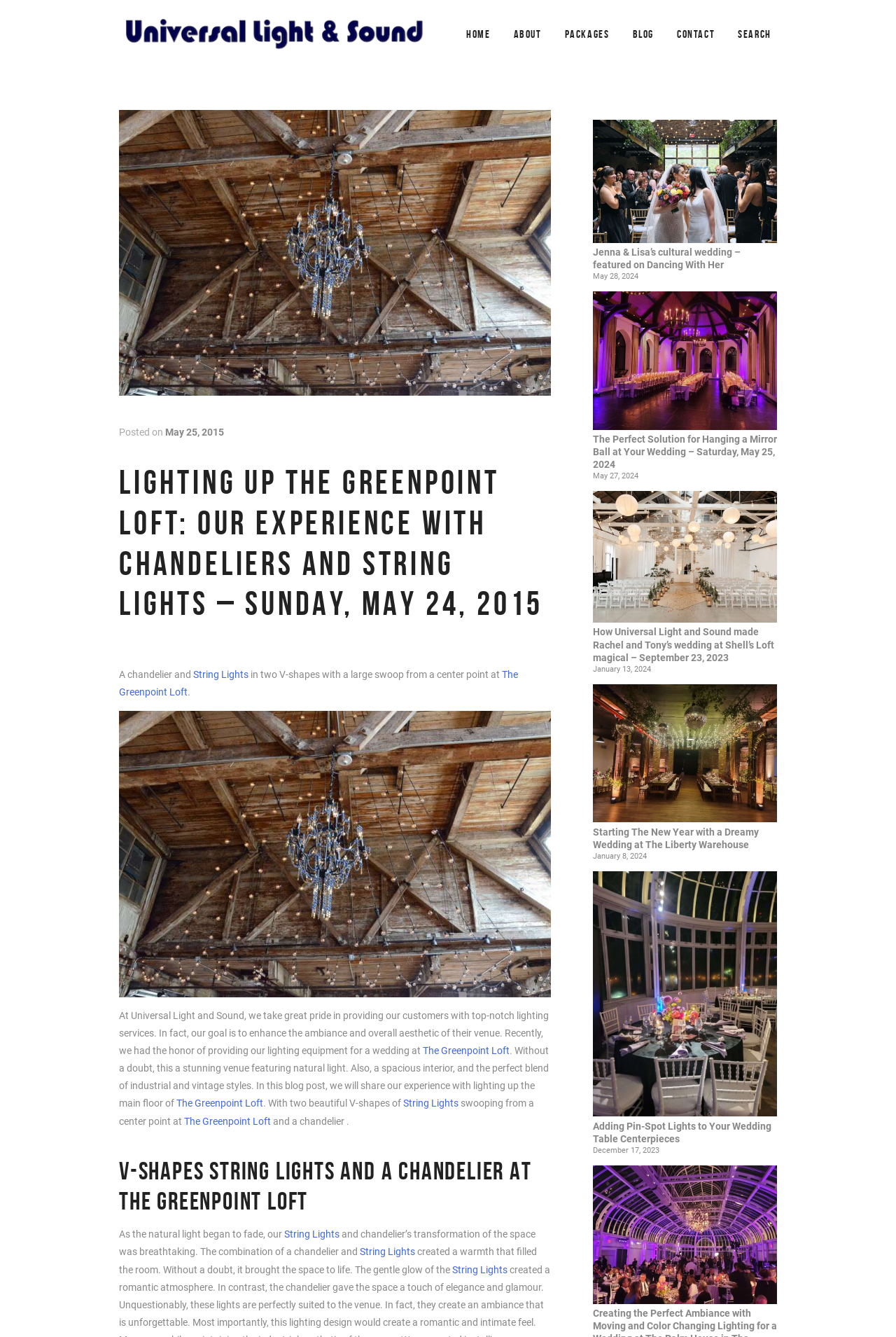What type of event is featured in the blog post?
From the details in the image, provide a complete and detailed answer to the question.

I inferred this by reading the text in the blog post, which mentions a wedding at The Greenpoint Loft and describes the lighting setup used for the event.